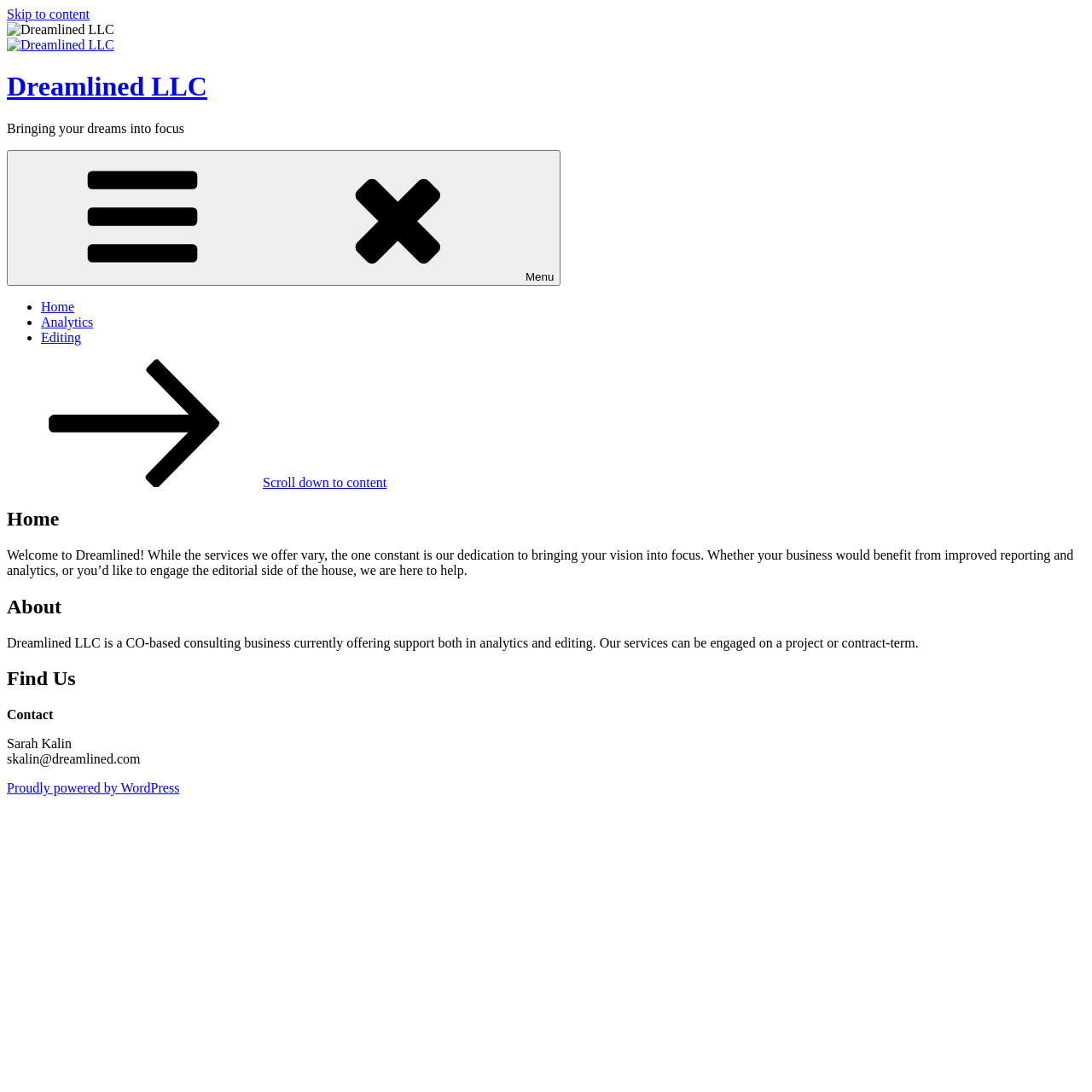Please determine the bounding box coordinates of the element's region to click in order to carry out the following instruction: "Click on the 'Editing' link". The coordinates should be four float numbers between 0 and 1, i.e., [left, top, right, bottom].

[0.038, 0.302, 0.074, 0.316]